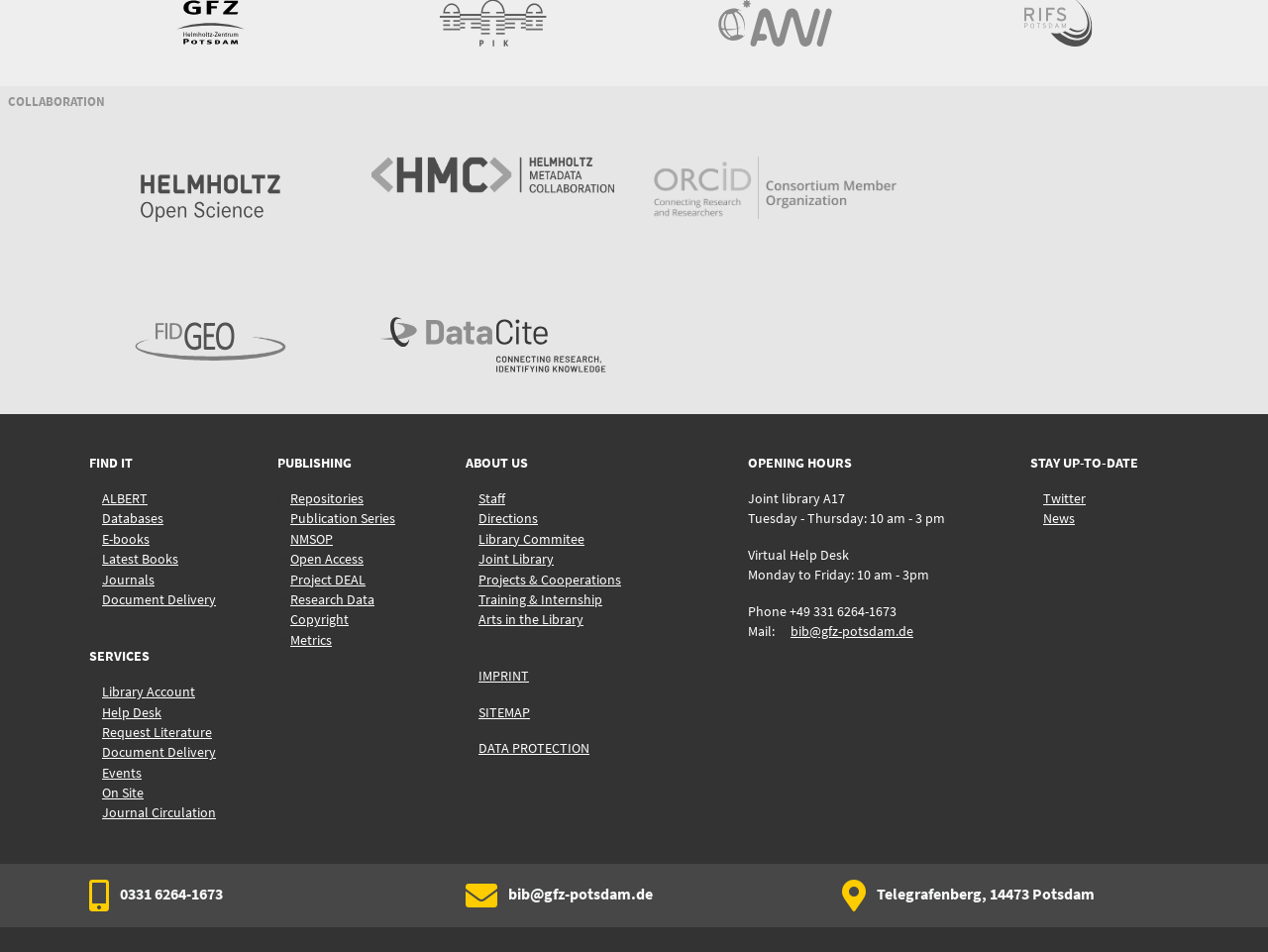Can you find the bounding box coordinates for the element to click on to achieve the instruction: "Check the 'OPENING HOURS'"?

[0.59, 0.477, 0.672, 0.495]